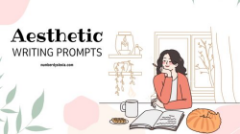Explain all the elements you observe in the image.

The image depicts a calming and inviting scene themed around "Aesthetic Writing Prompts." It features a thoughtful individual dressed in a cozy, orange sweater, resting their chin on their hand as they sit beside an open book. A steaming cup, possibly of tea or coffee, accompanies them on the table, along with a decorative pumpkin, enhancing the cozy aesthetics. The background consists of a window adorned with plants, creating a serene atmosphere that inspires creativity and reflection. This visual representation invites learners and writers to explore their thoughts through suggested writing prompts, emphasizing a nurturing environment for both personal and artistic growth.